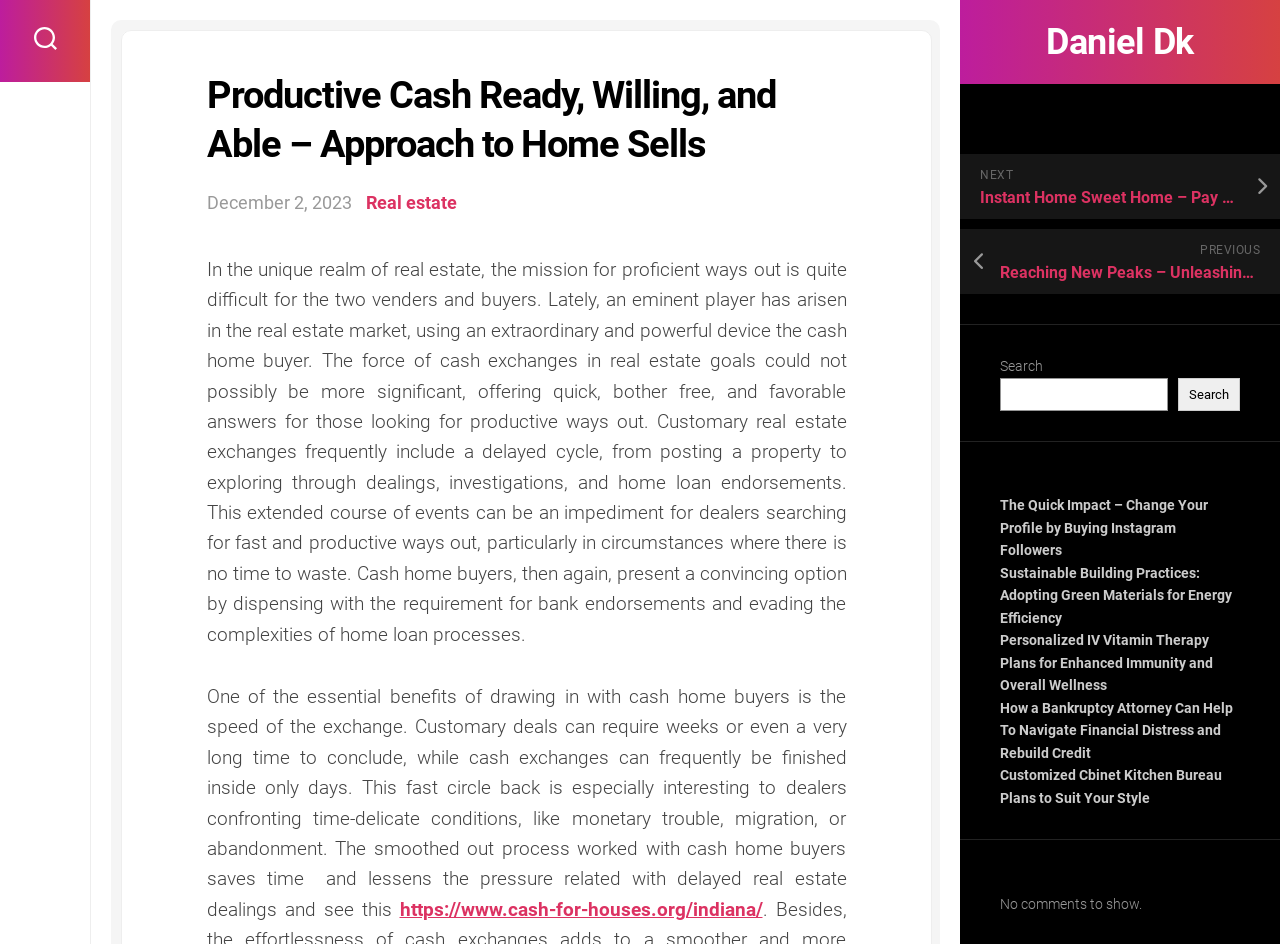Pinpoint the bounding box coordinates of the area that should be clicked to complete the following instruction: "View recent posts". The coordinates must be given as four float numbers between 0 and 1, i.e., [left, top, right, bottom].

[0.781, 0.499, 0.969, 0.523]